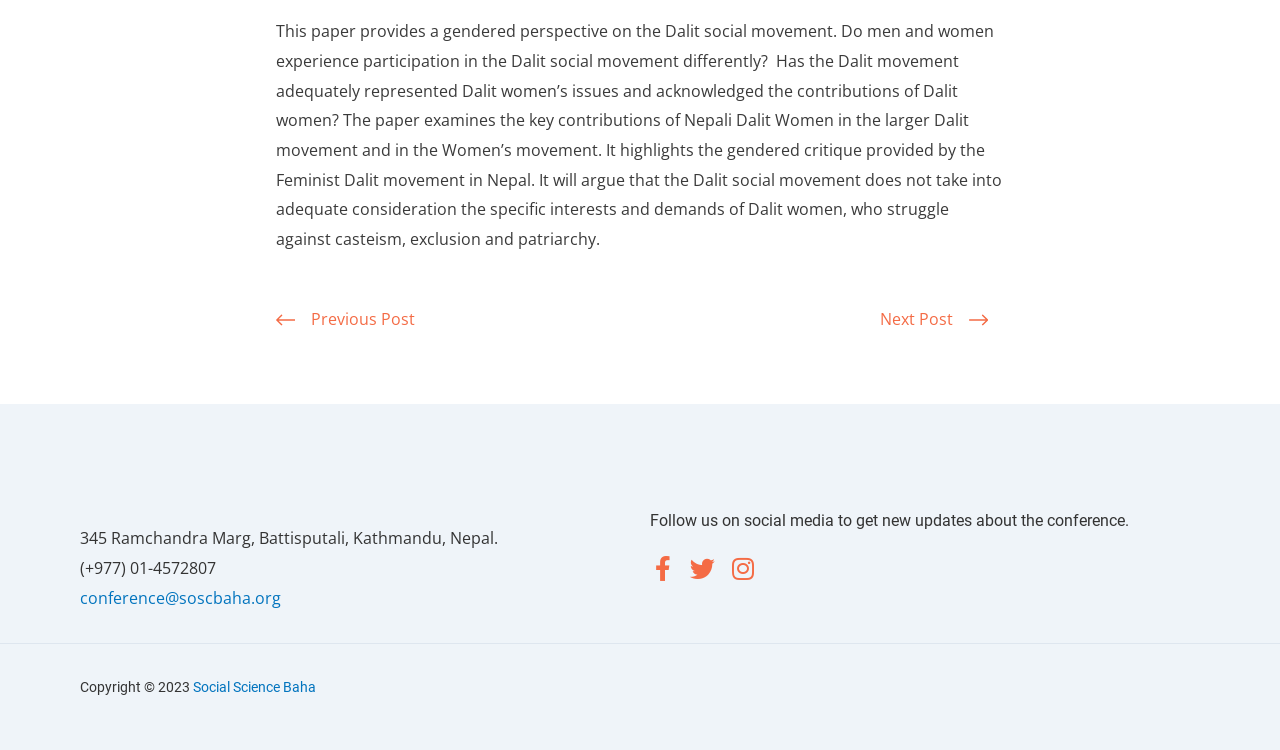Give a one-word or short phrase answer to the question: 
What is the topic of the paper?

Dalit social movement